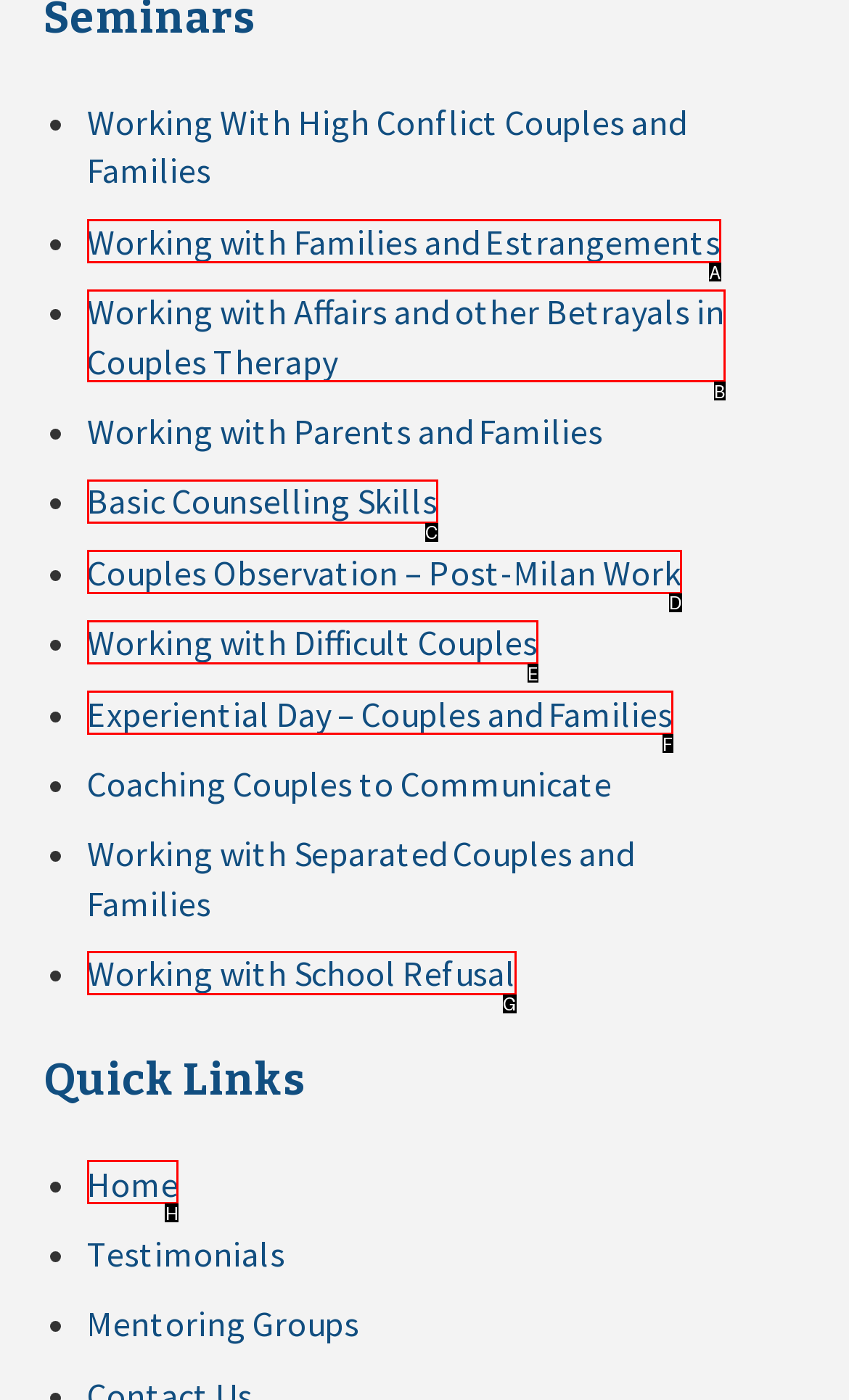Tell me the correct option to click for this task: Contact us using the 'Email Form' link
Write down the option's letter from the given choices.

None